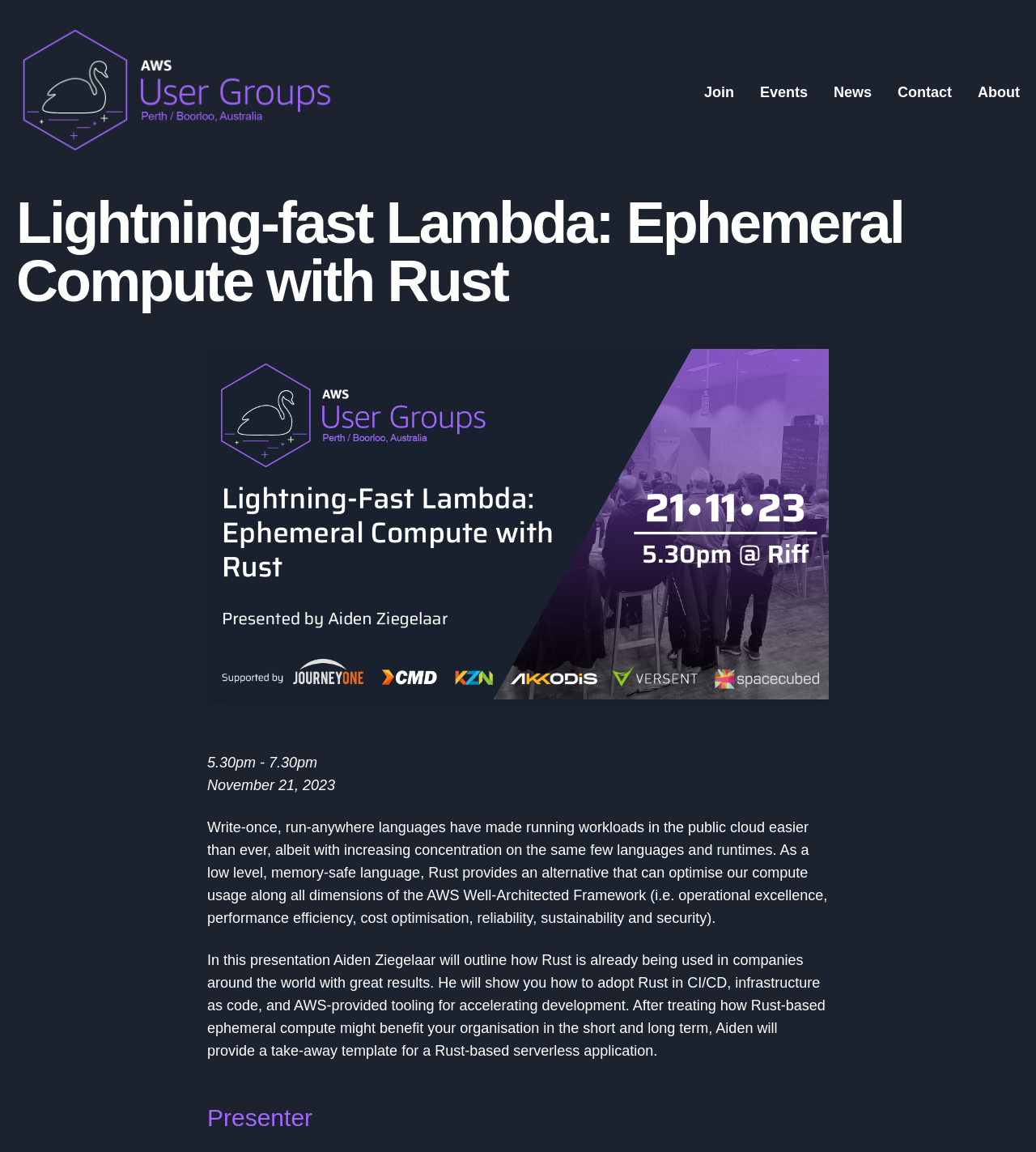What is the duration of the event?
Refer to the image and provide a one-word or short phrase answer.

2 hours